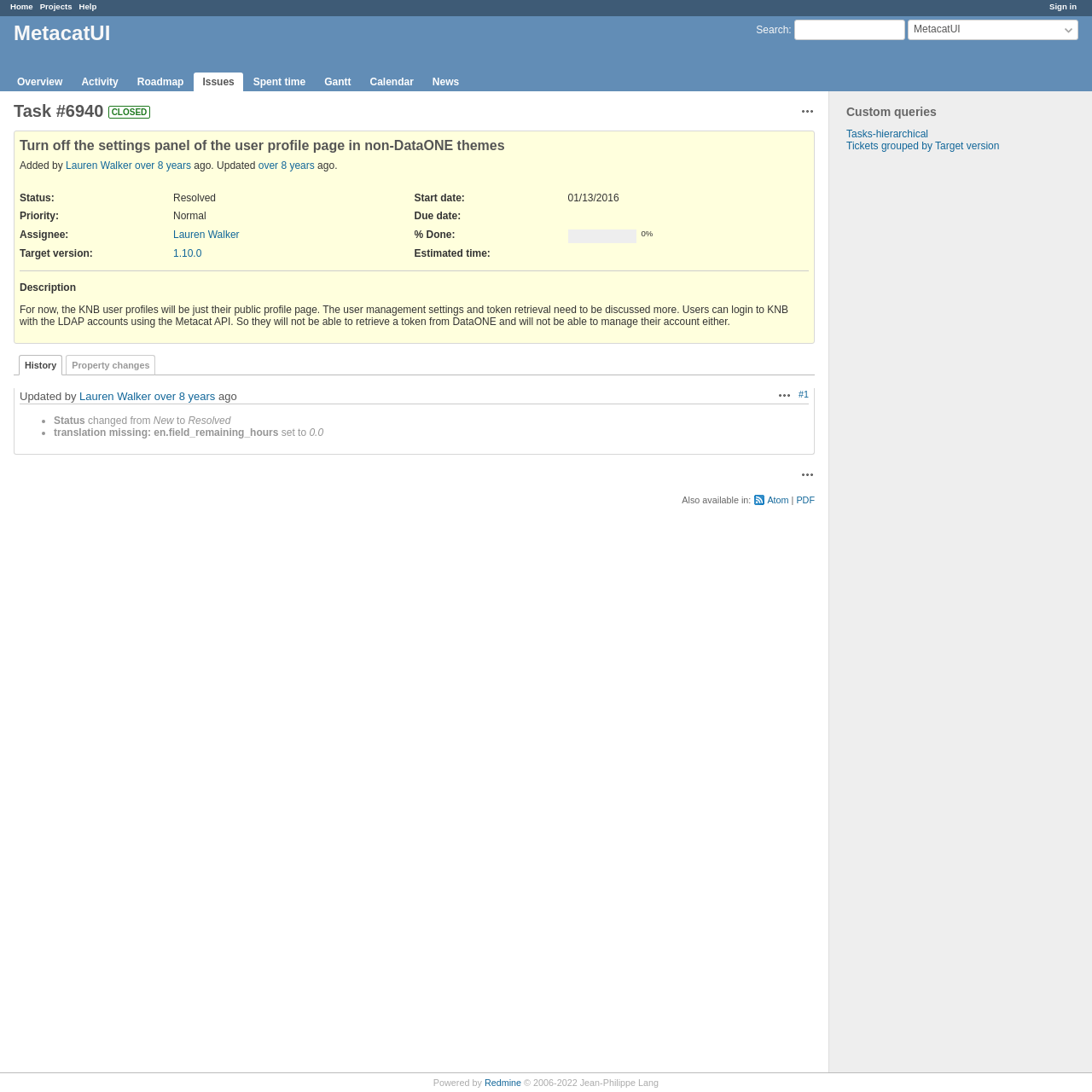Who is the assignee of Task #6940?
We need a detailed and exhaustive answer to the question. Please elaborate.

I found the assignee of Task #6940 by looking at the element with the text 'Assignee:' and its corresponding value 'Lauren Walker'.